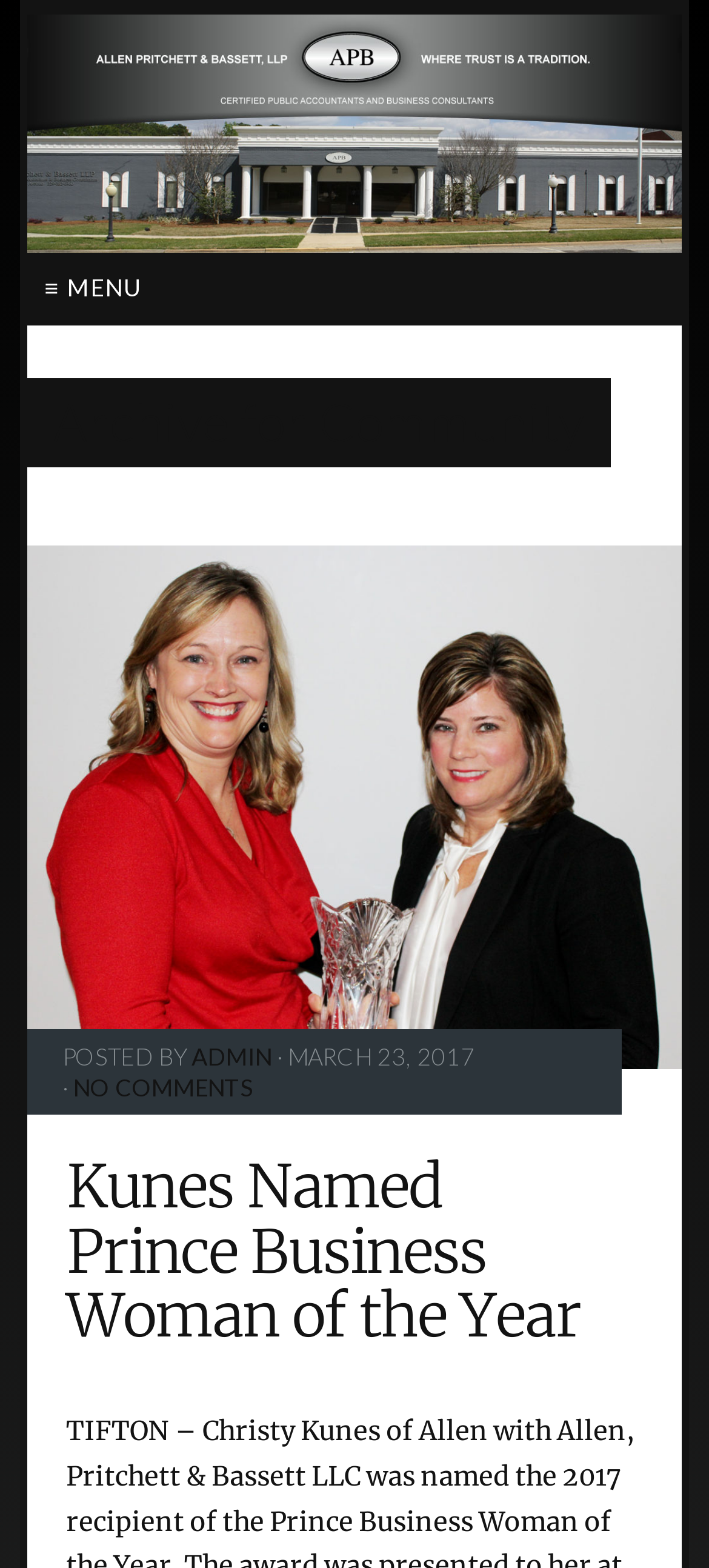Look at the image and give a detailed response to the following question: What is the title of the latest article?

The title of the latest article can be found by looking at the heading element 'Kunes Named Prince Business Woman of the Year', which is located below the archive title. This heading element indicates that the latest article is titled 'Kunes Named Prince Business Woman of the Year'.